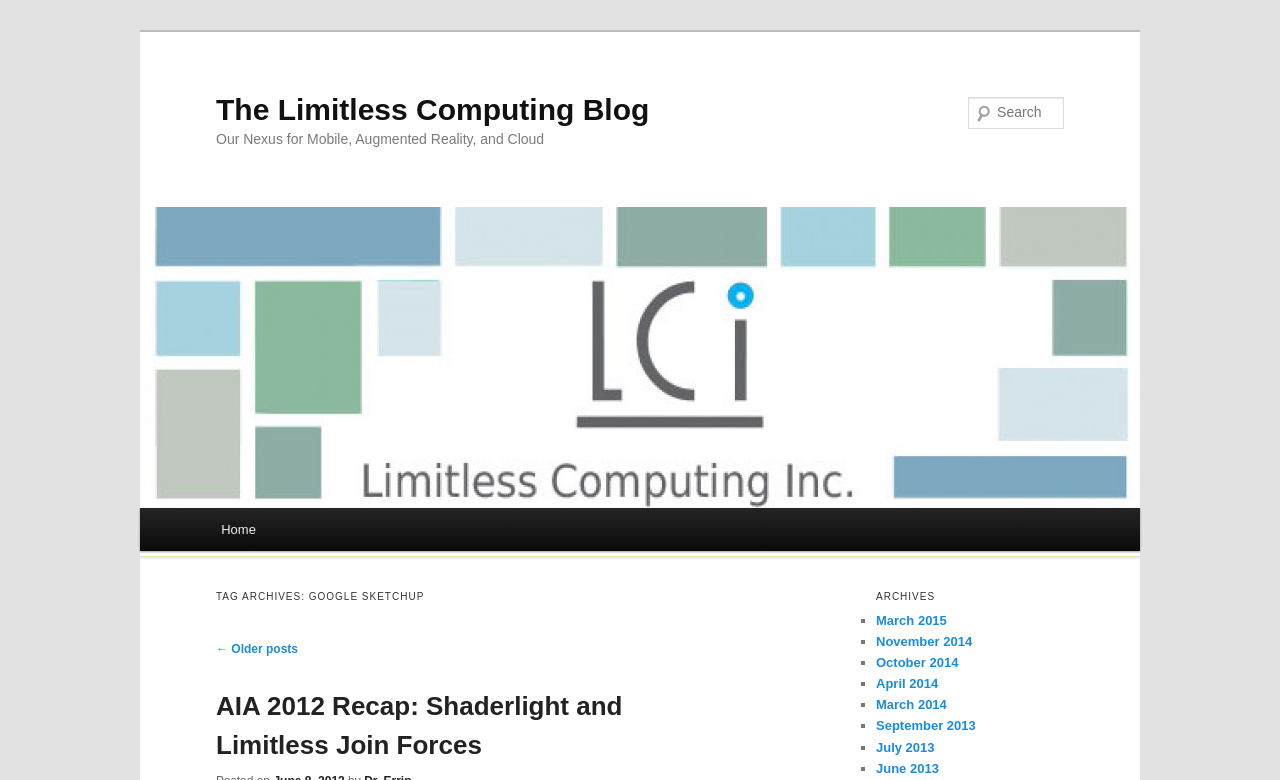Point out the bounding box coordinates of the section to click in order to follow this instruction: "Search for something".

[0.756, 0.124, 0.831, 0.165]